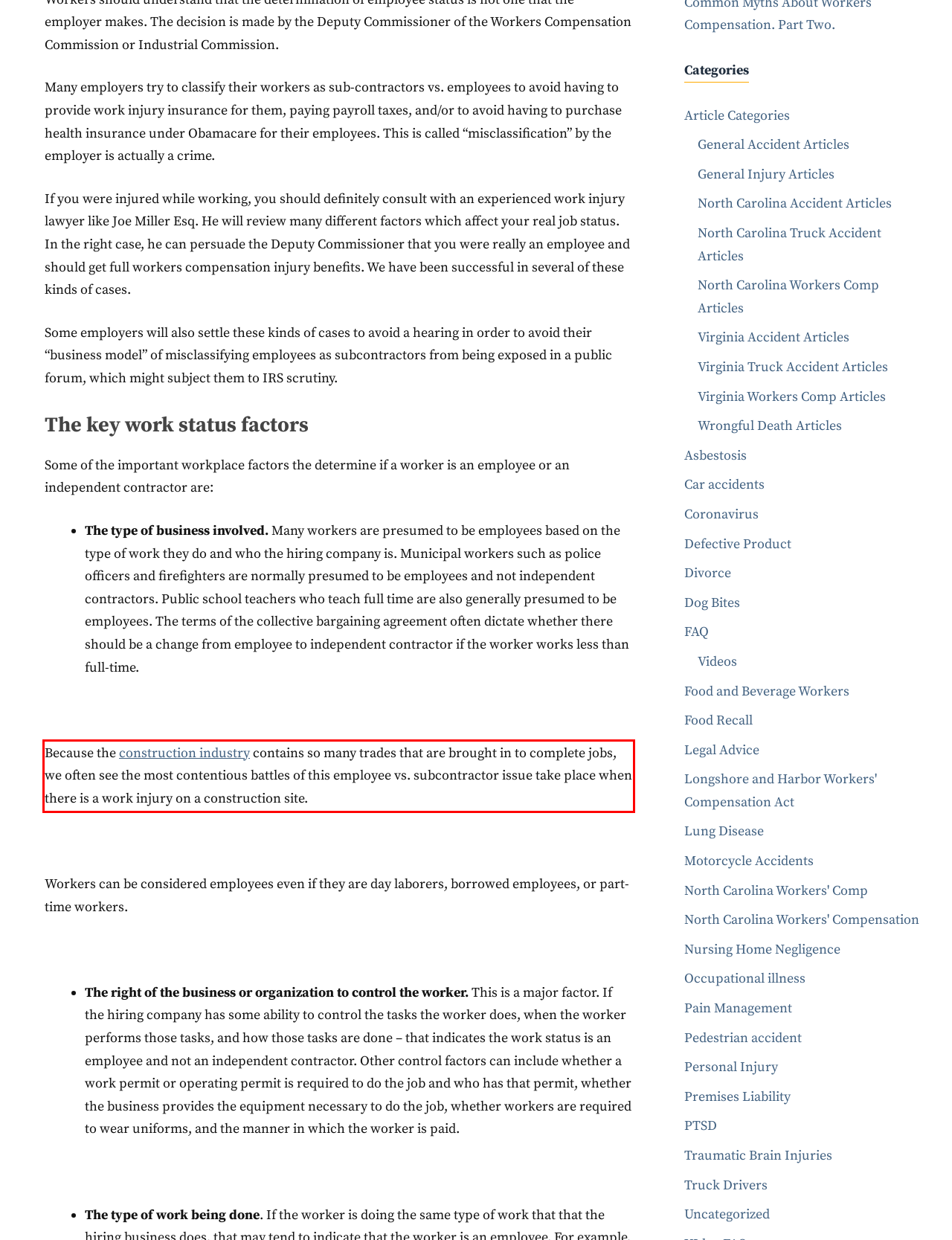Identify the text inside the red bounding box in the provided webpage screenshot and transcribe it.

Because the construction industry contains so many trades that are brought in to complete jobs, we often see the most contentious battles of this employee vs. subcontractor issue take place when there is a work injury on a construction site.